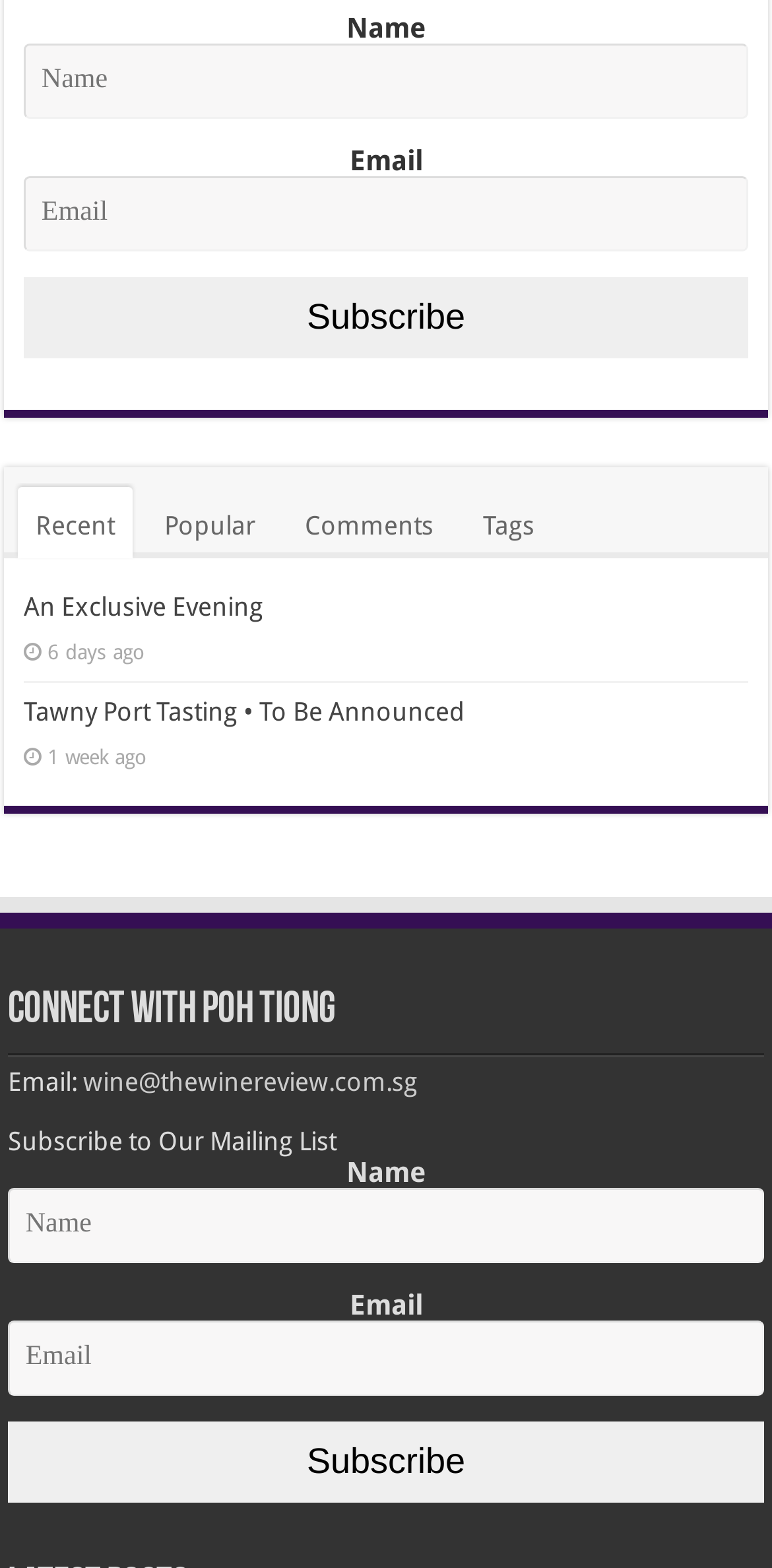Predict the bounding box for the UI component with the following description: "Popular".

[0.19, 0.31, 0.354, 0.356]